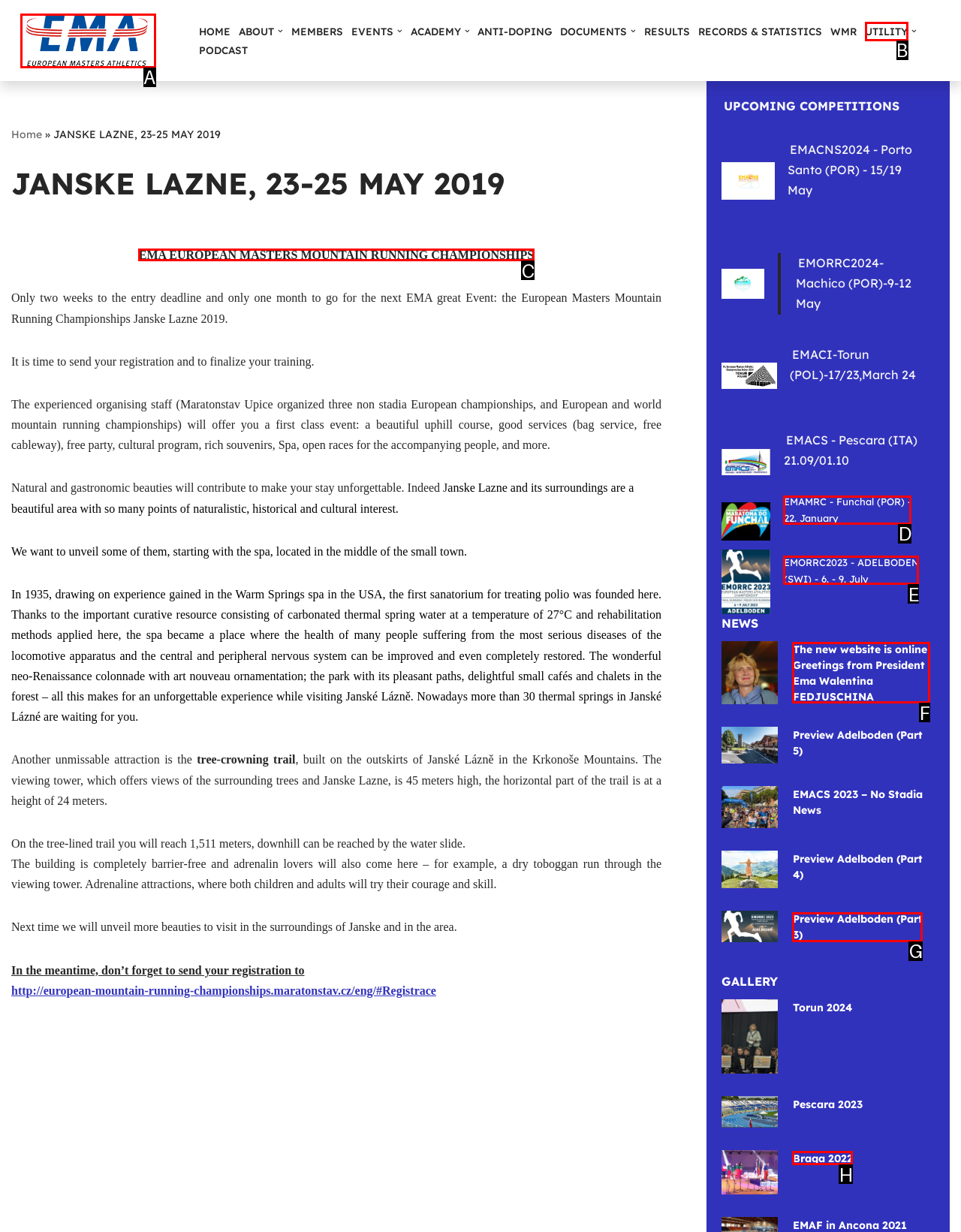Which HTML element should be clicked to perform the following task: Read more about the European Masters Mountain Running Championships
Reply with the letter of the appropriate option.

C